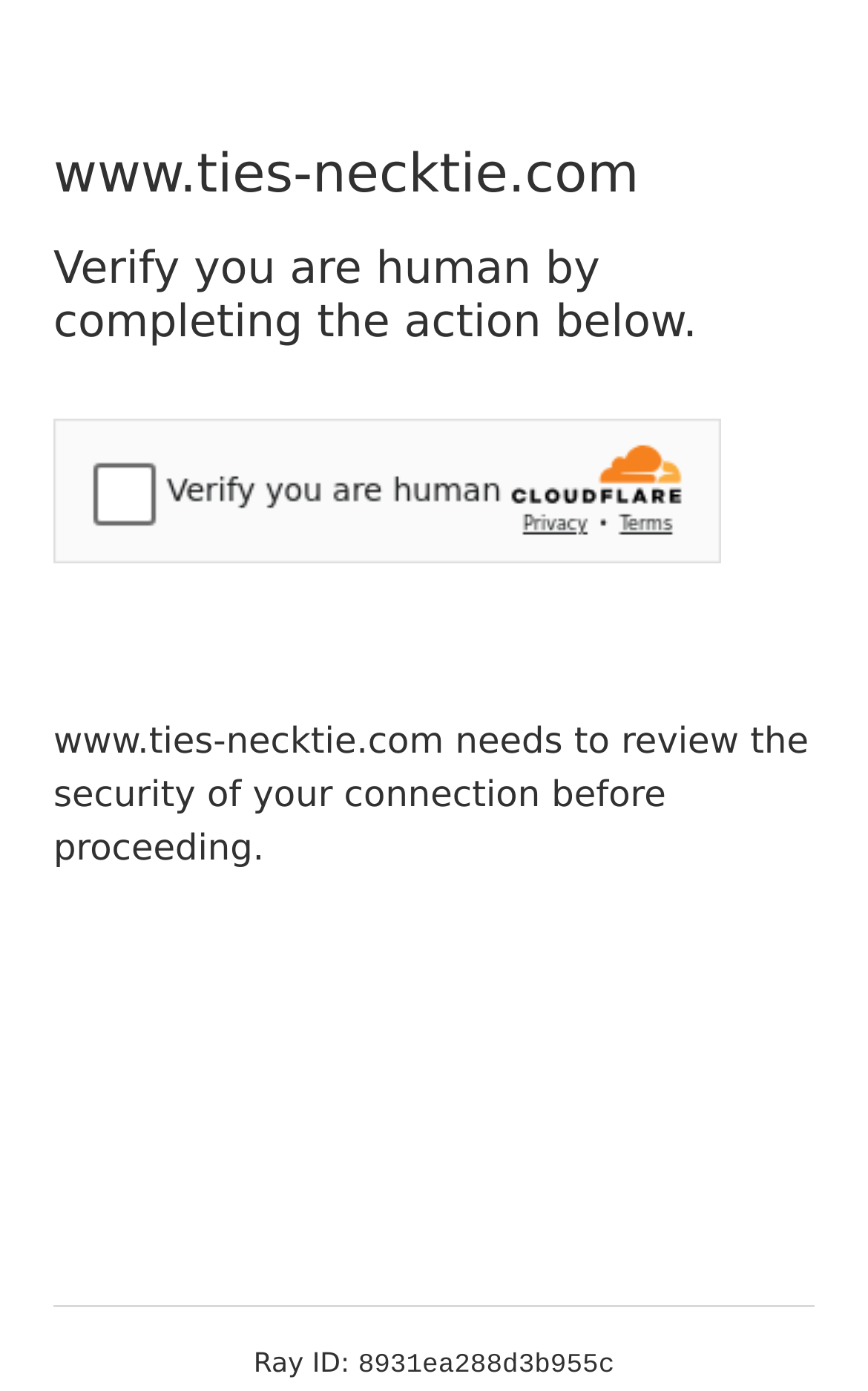What is the Ray ID?
Please give a well-detailed answer to the question.

The Ray ID is 8931ea288d3b955c, which is displayed on the webpage along with the label 'Ray ID:'.